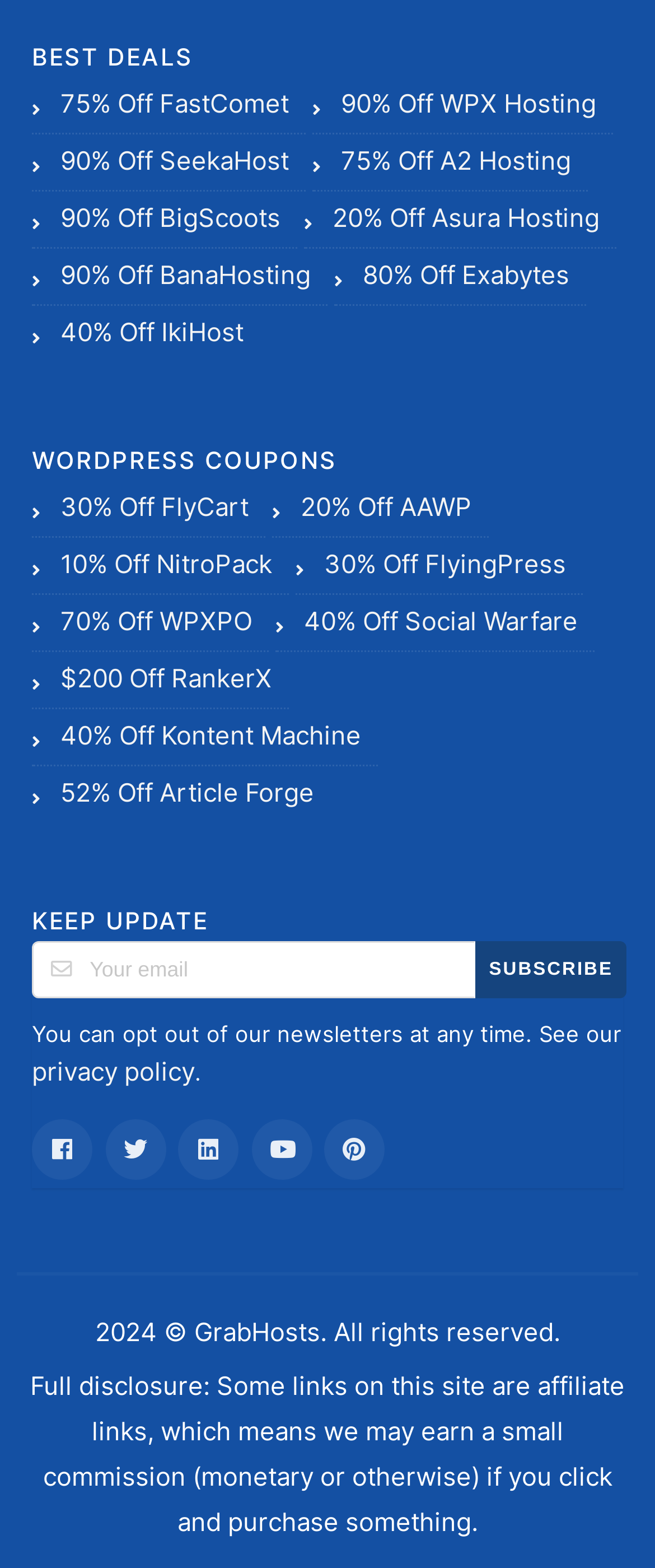Give a concise answer using one word or a phrase to the following question:
How many links are on this webpage?

15